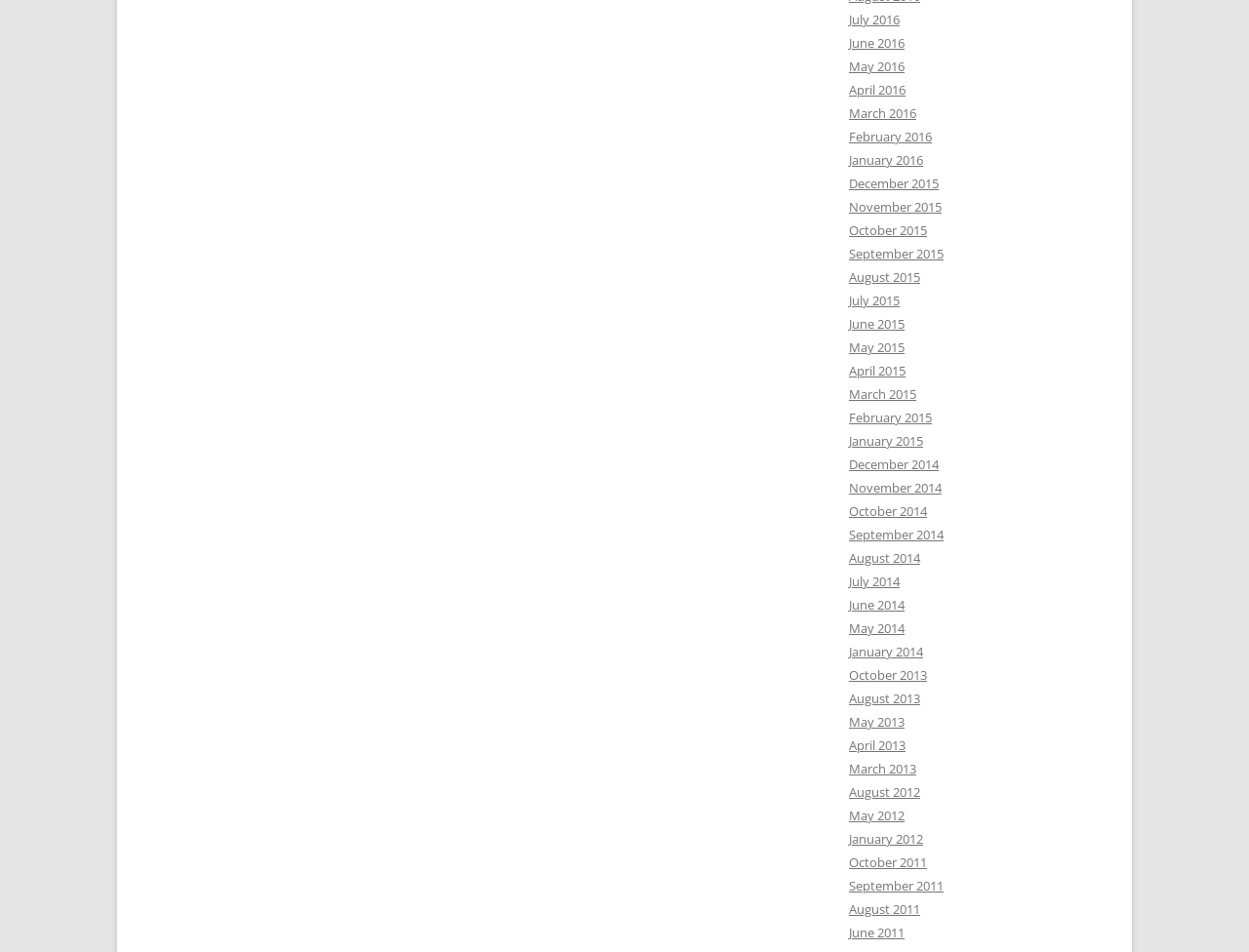How many months are listed in 2016?
Relying on the image, give a concise answer in one word or a brief phrase.

12